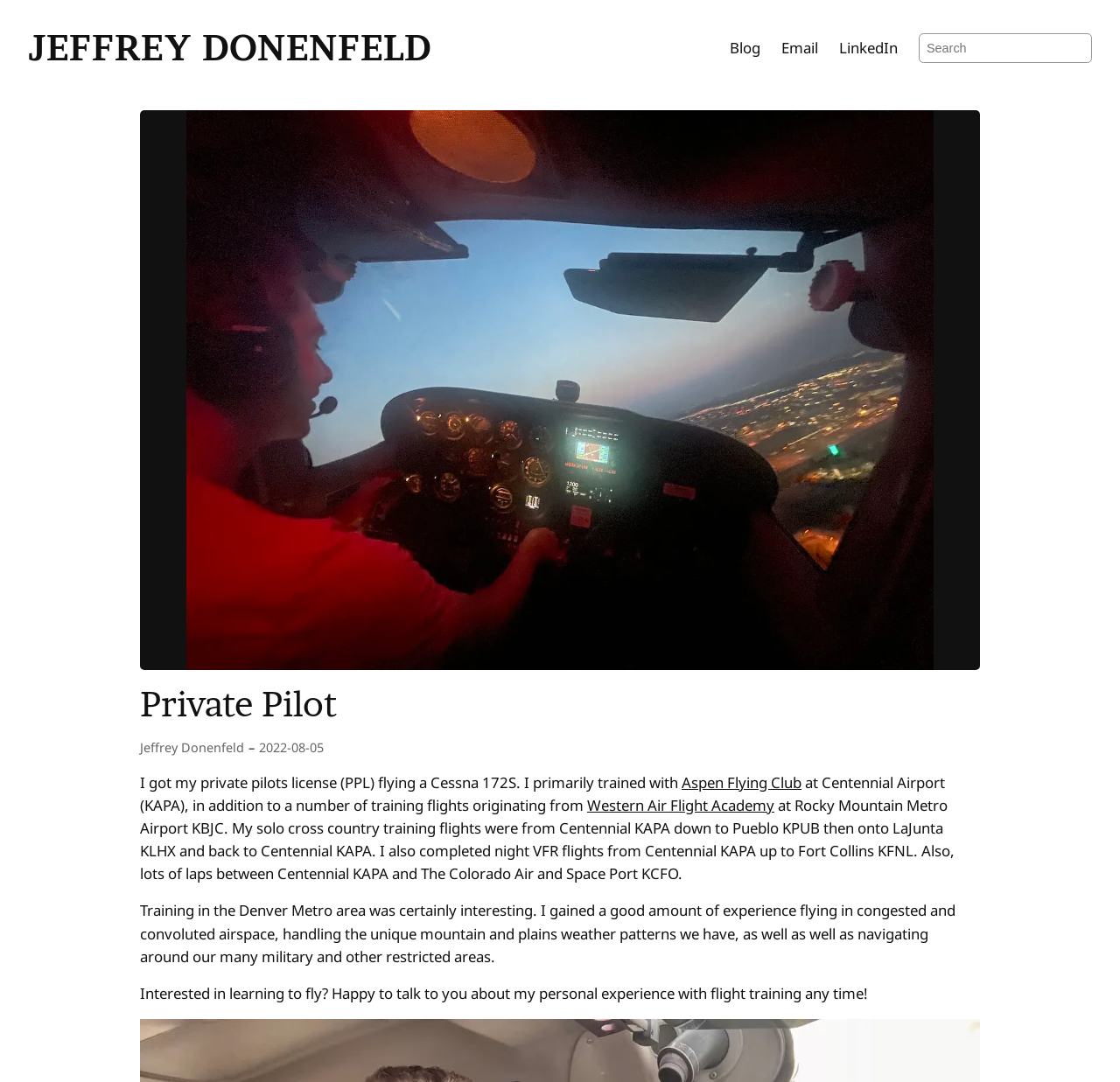Please provide the bounding box coordinates for the UI element as described: "2022-08-05". The coordinates must be four floats between 0 and 1, represented as [left, top, right, bottom].

[0.22, 0.685, 0.272, 0.698]